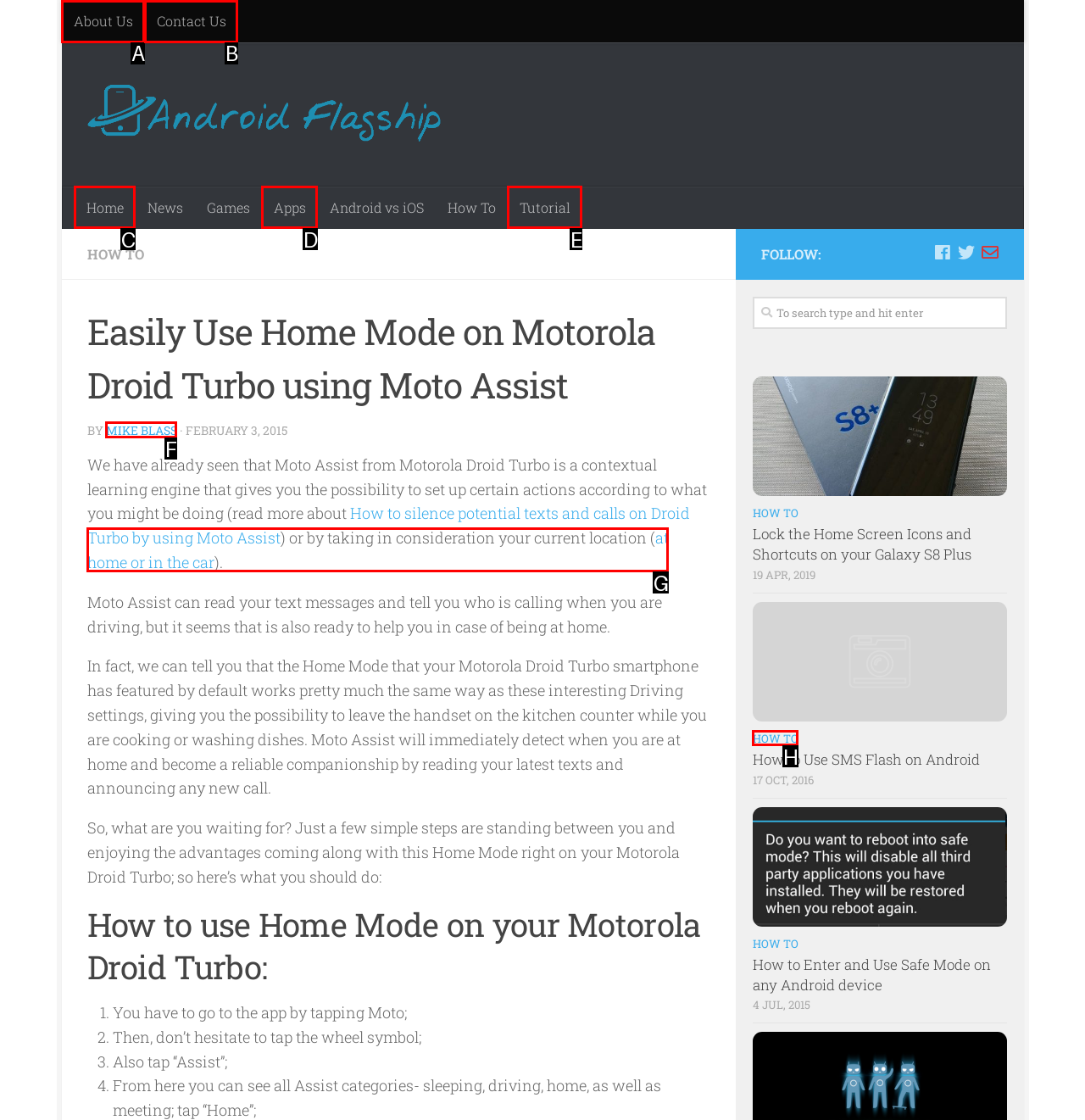Based on the element description: How To, choose the best matching option. Provide the letter of the option directly.

H